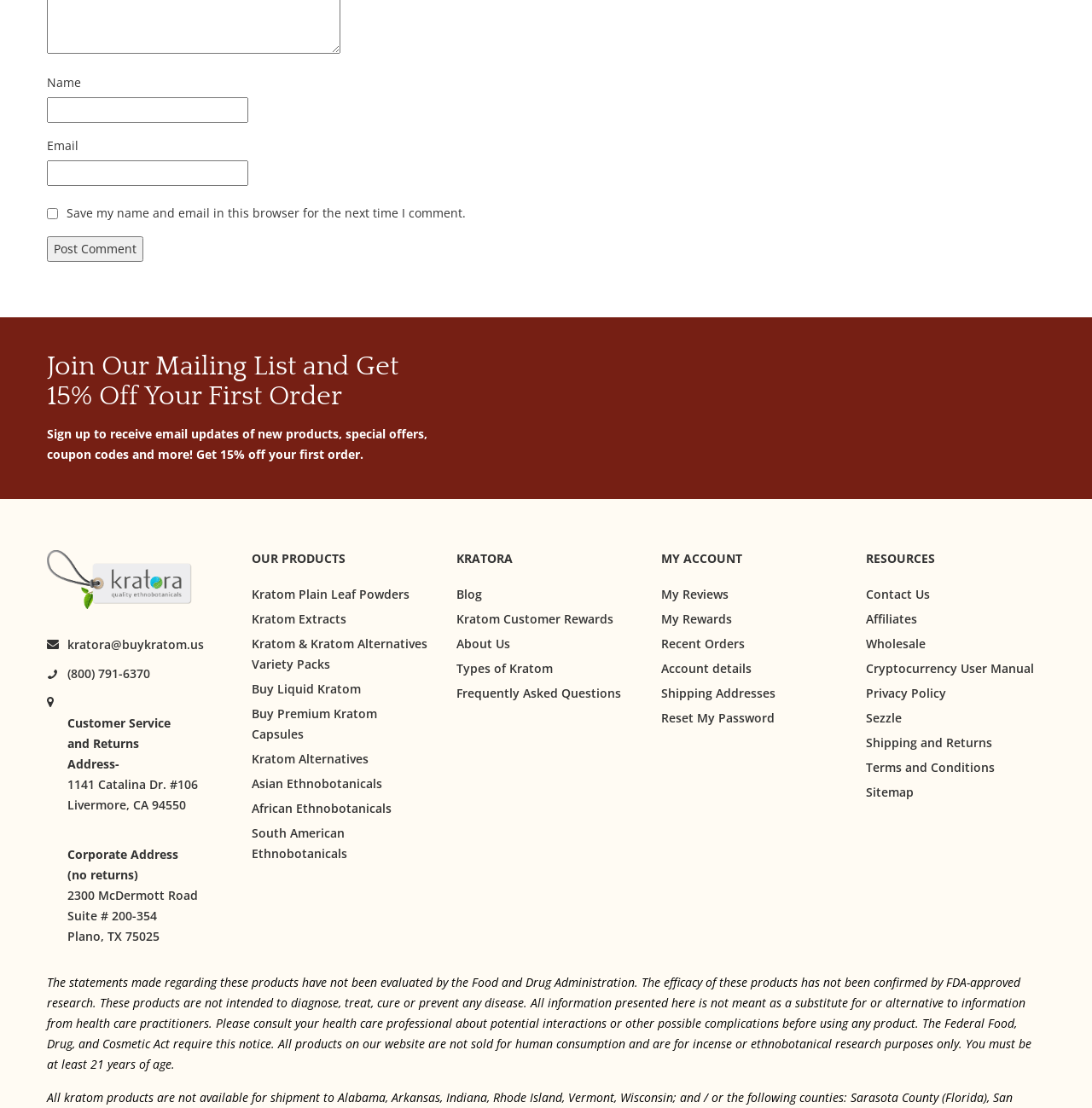Using the information in the image, give a comprehensive answer to the question: 
What states are kratom products not available for shipment to?

According to the disclaimer at the bottom of the webpage, all kratom products are not available for shipment to Alabama, Arkansas, Indiana, and Rhode Island.